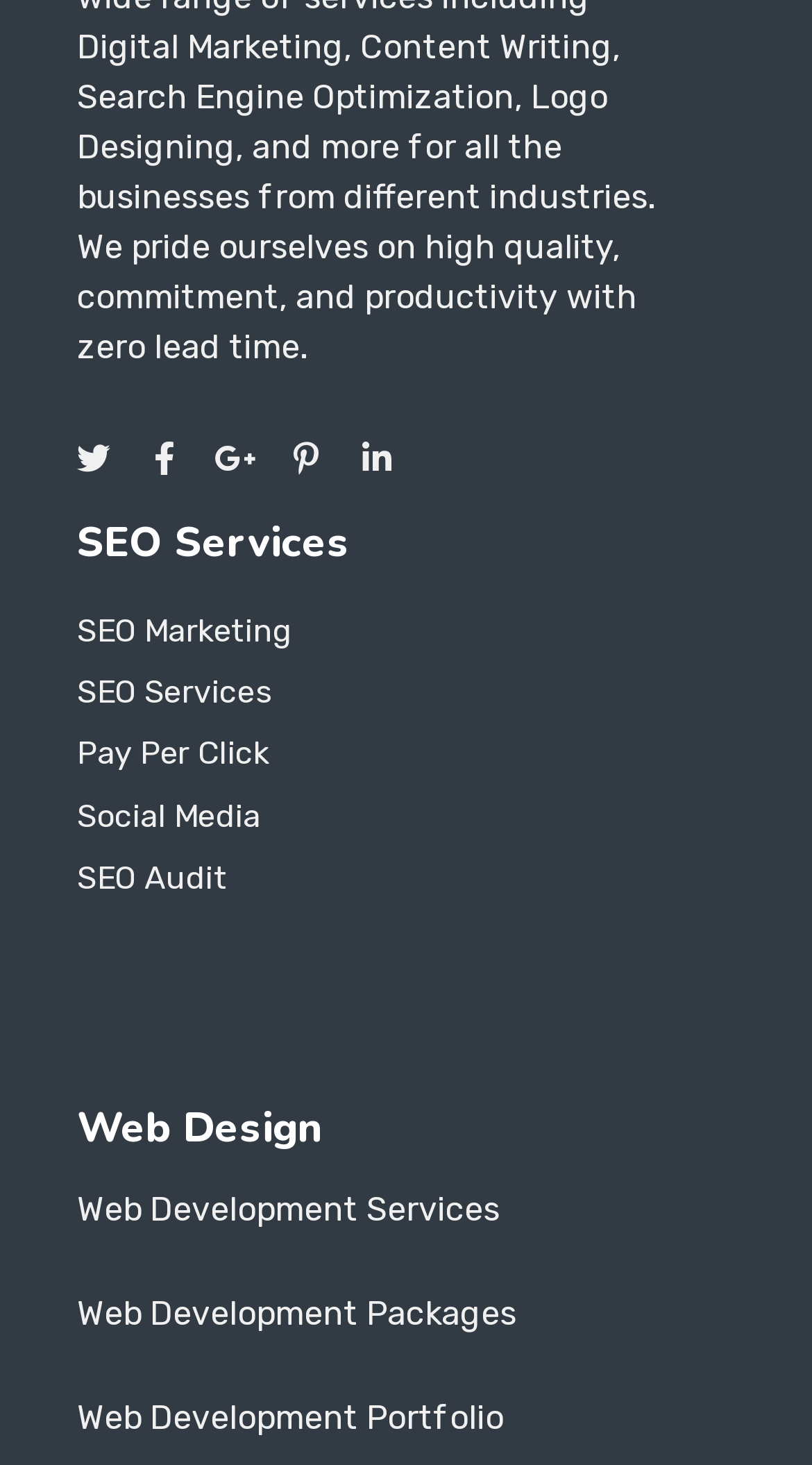Find the bounding box coordinates of the element to click in order to complete this instruction: "Learn about Pay Per Click". The bounding box coordinates must be four float numbers between 0 and 1, denoted as [left, top, right, bottom].

[0.095, 0.493, 0.864, 0.535]